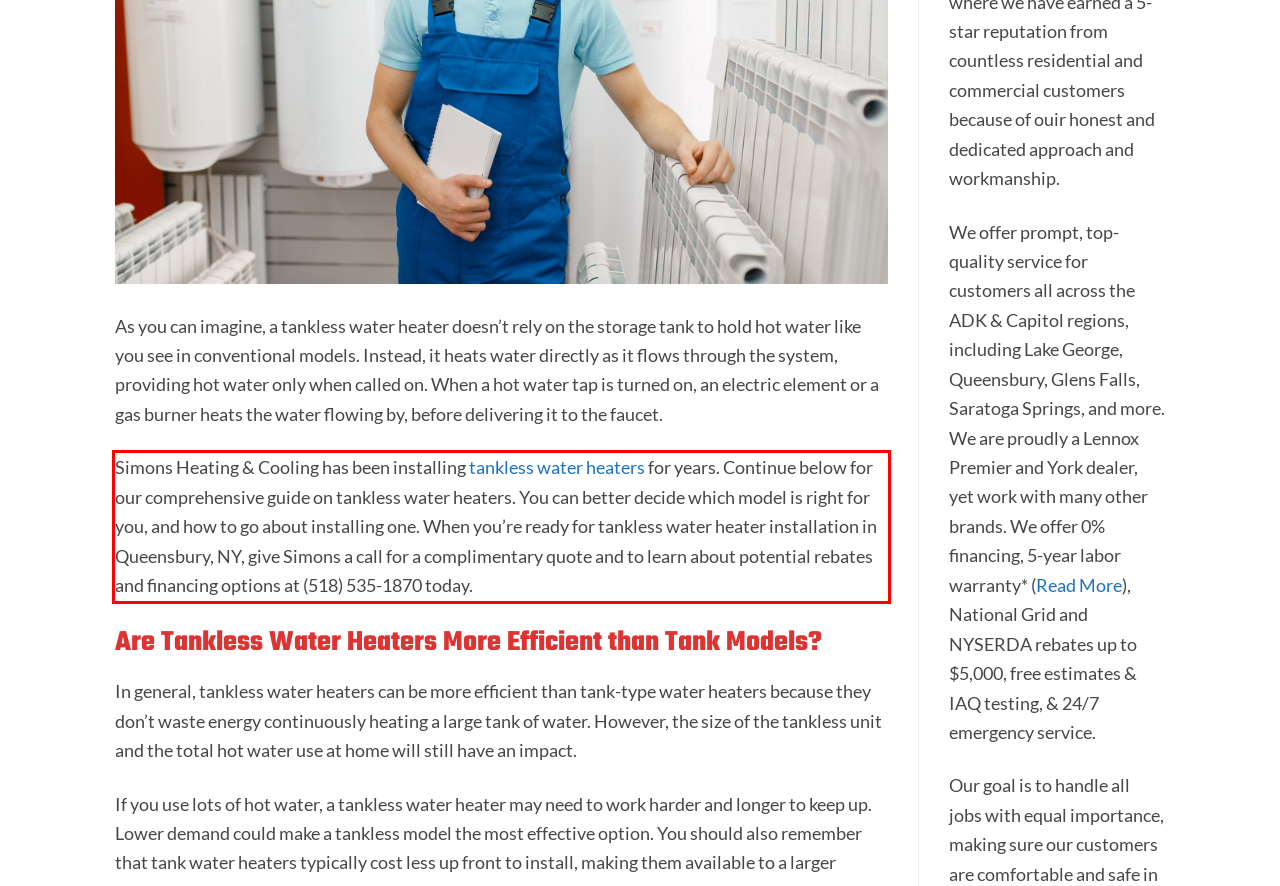Using the provided screenshot, read and generate the text content within the red-bordered area.

Simons Heating & Cooling has been installing tankless water heaters for years. Continue below for our comprehensive guide on tankless water heaters. You can better decide which model is right for you, and how to go about installing one. When you’re ready for tankless water heater installation in Queensbury, NY, give Simons a call for a complimentary quote and to learn about potential rebates and financing options at (518) 535-1870 today.